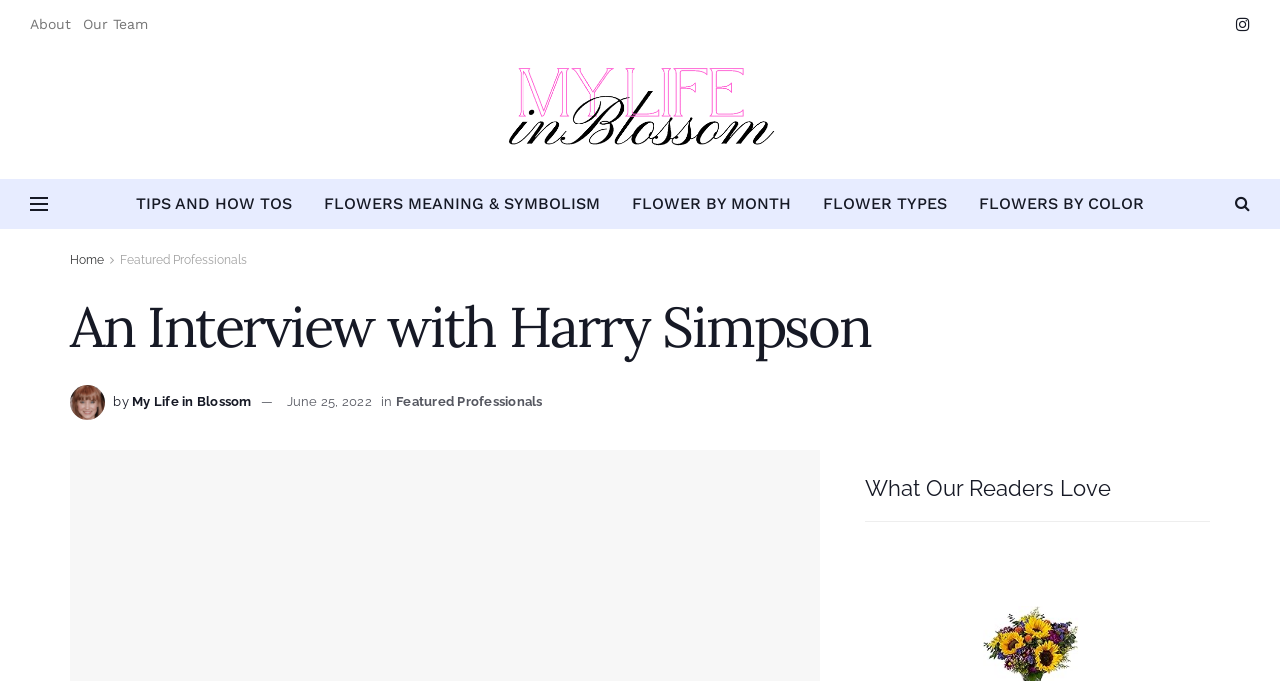Answer in one word or a short phrase: 
What is the date of the interview?

June 25, 2022